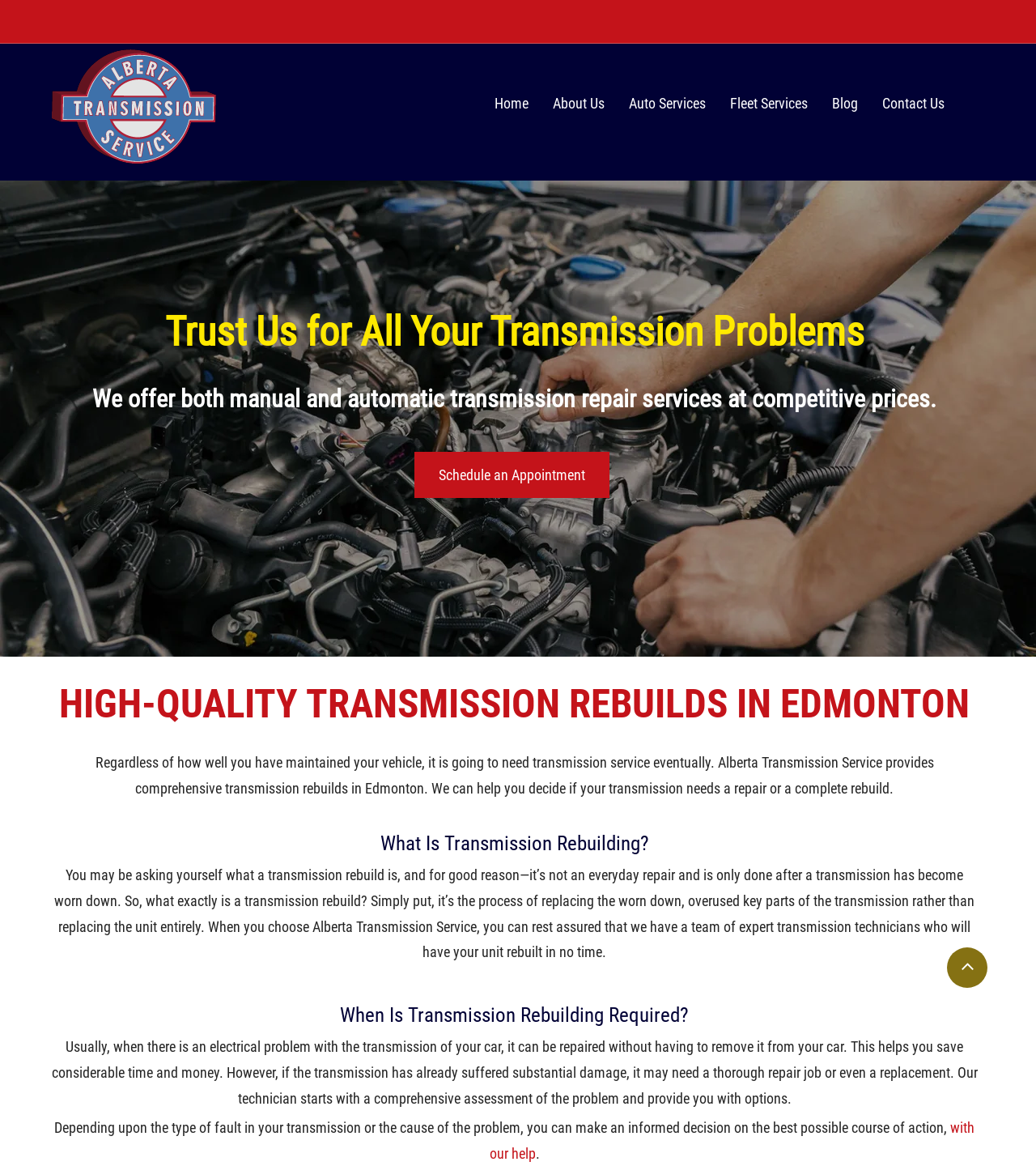Provide the bounding box for the UI element matching this description: "Fleet Services".

[0.704, 0.08, 0.779, 0.101]